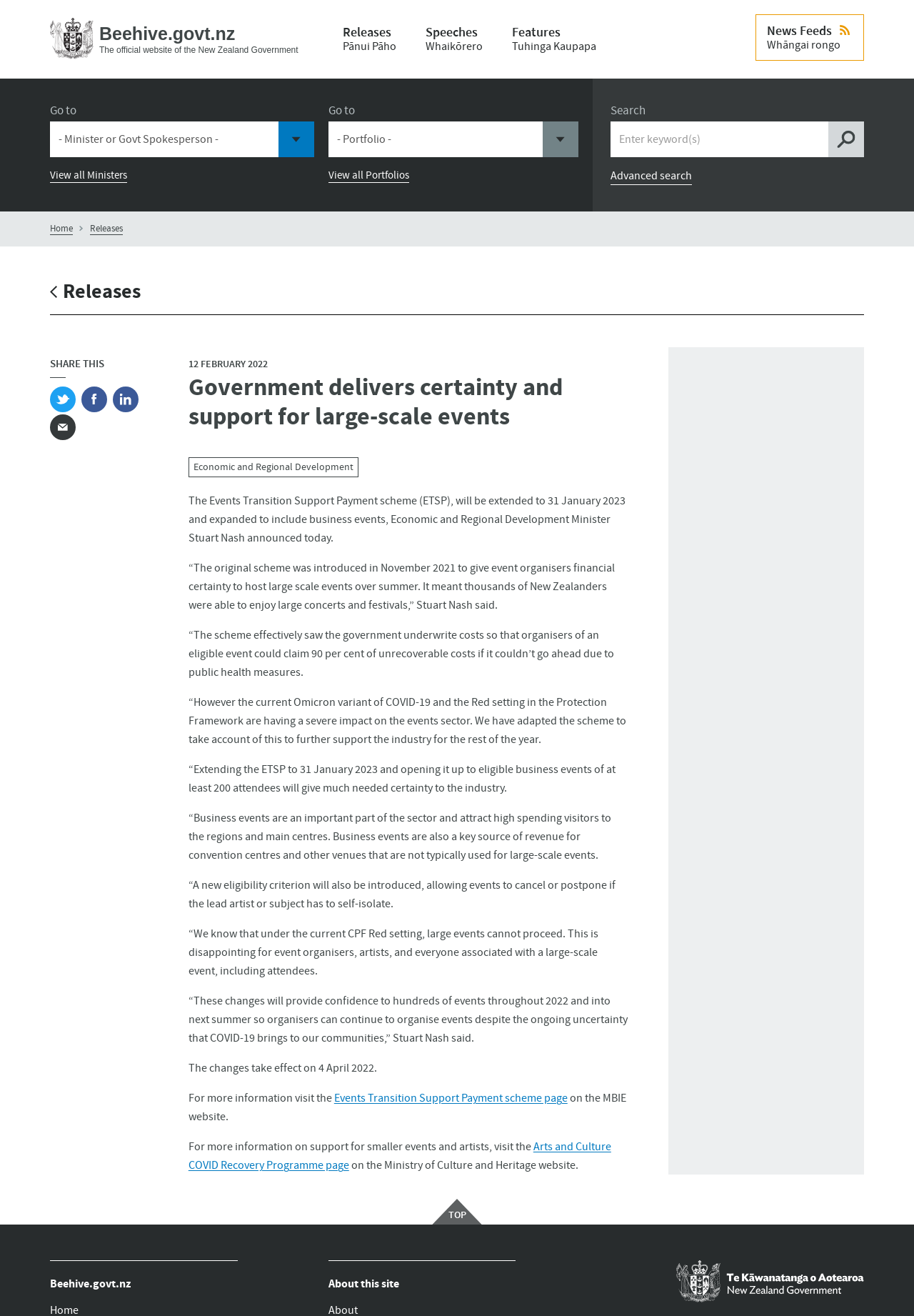Pinpoint the bounding box coordinates of the clickable area needed to execute the instruction: "View all Ministers". The coordinates should be specified as four float numbers between 0 and 1, i.e., [left, top, right, bottom].

[0.055, 0.128, 0.139, 0.139]